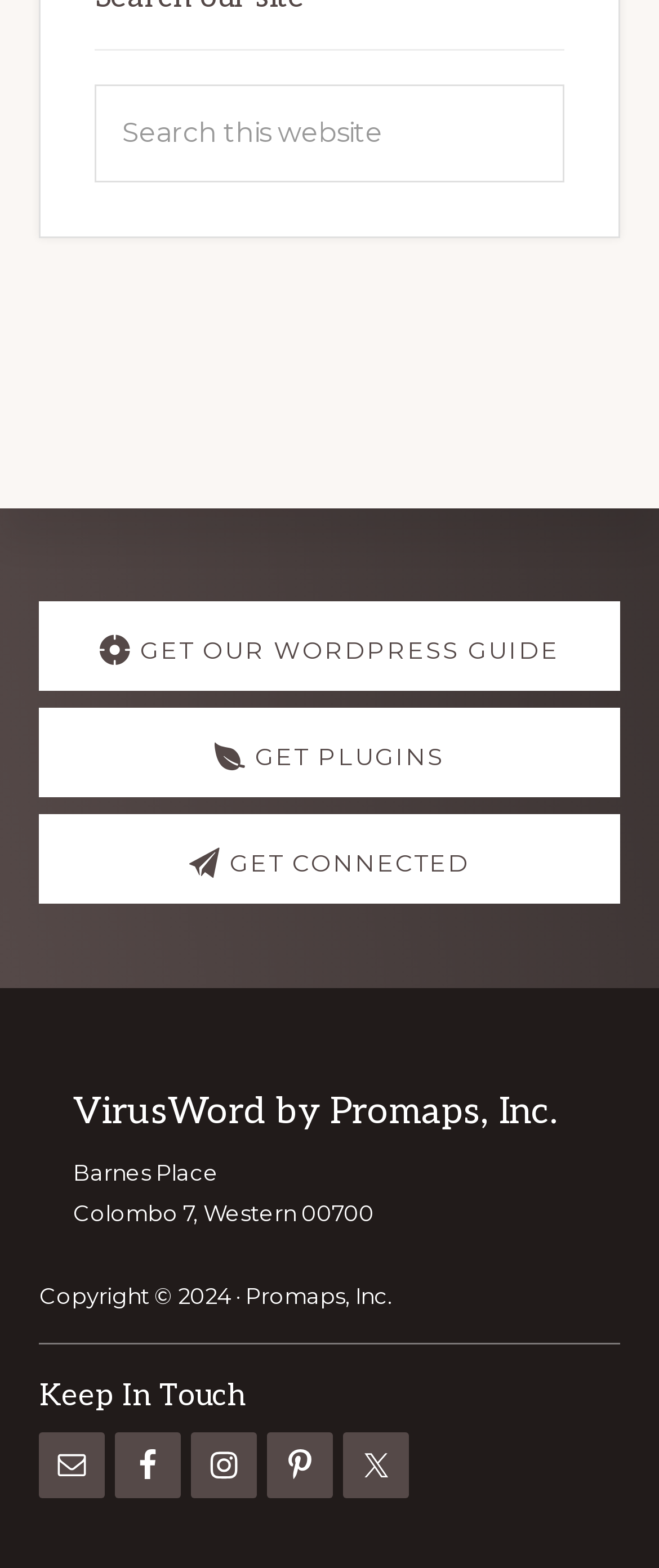Please find the bounding box coordinates of the clickable region needed to complete the following instruction: "Get connected". The bounding box coordinates must consist of four float numbers between 0 and 1, i.e., [left, top, right, bottom].

[0.06, 0.52, 0.94, 0.577]